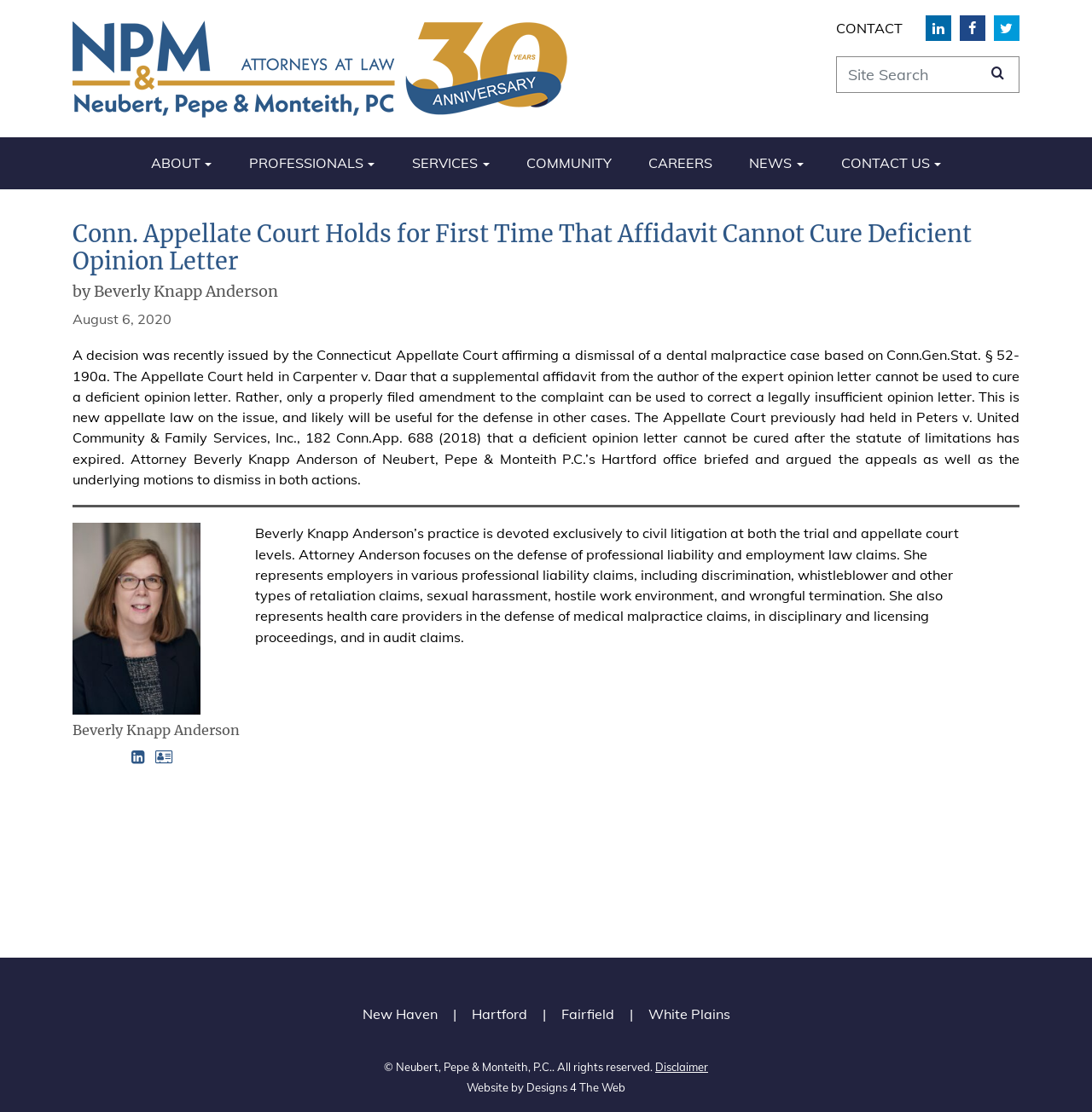Identify the bounding box coordinates of the element to click to follow this instruction: 'Visit the ABOUT page'. Ensure the coordinates are four float values between 0 and 1, provided as [left, top, right, bottom].

[0.131, 0.131, 0.201, 0.163]